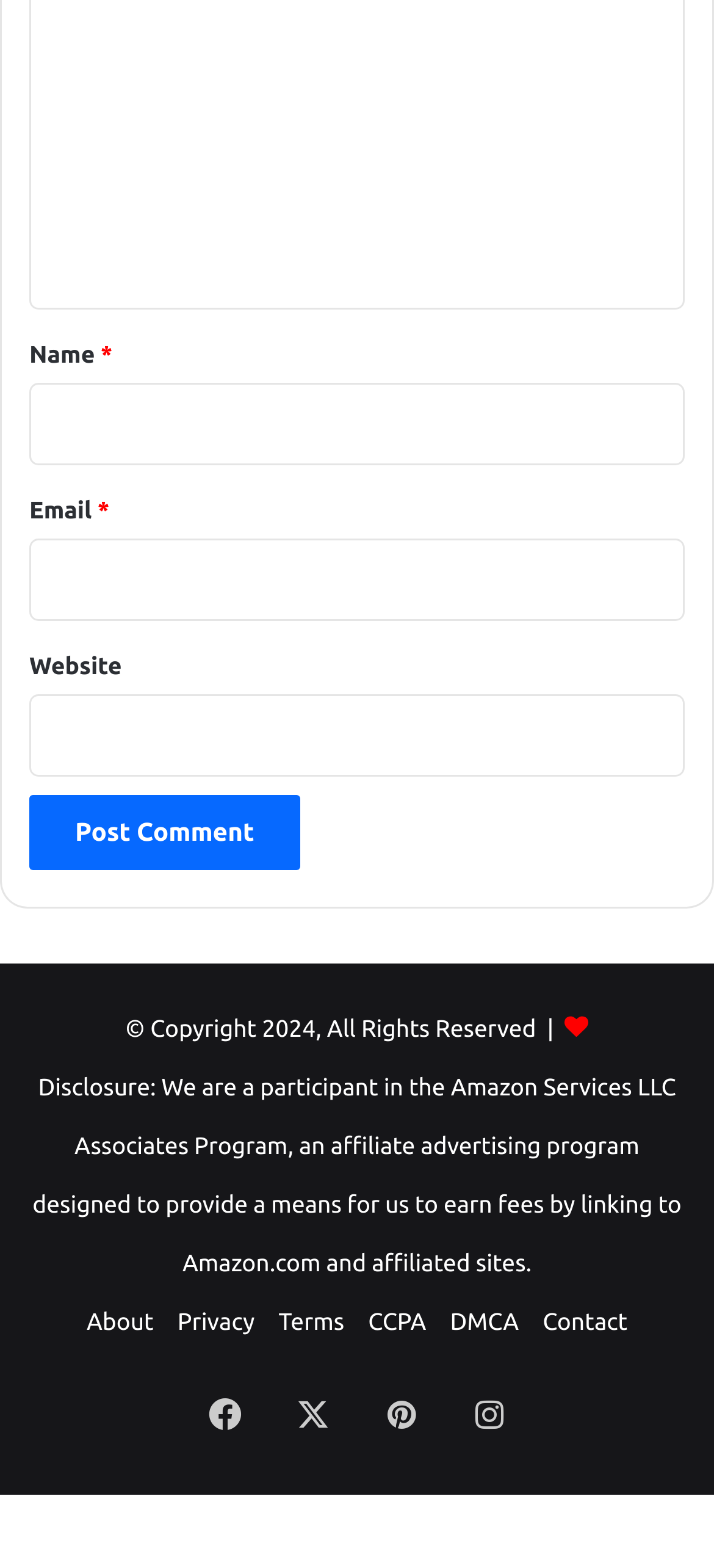Answer the following query concisely with a single word or phrase:
How many links are there in the footer?

9